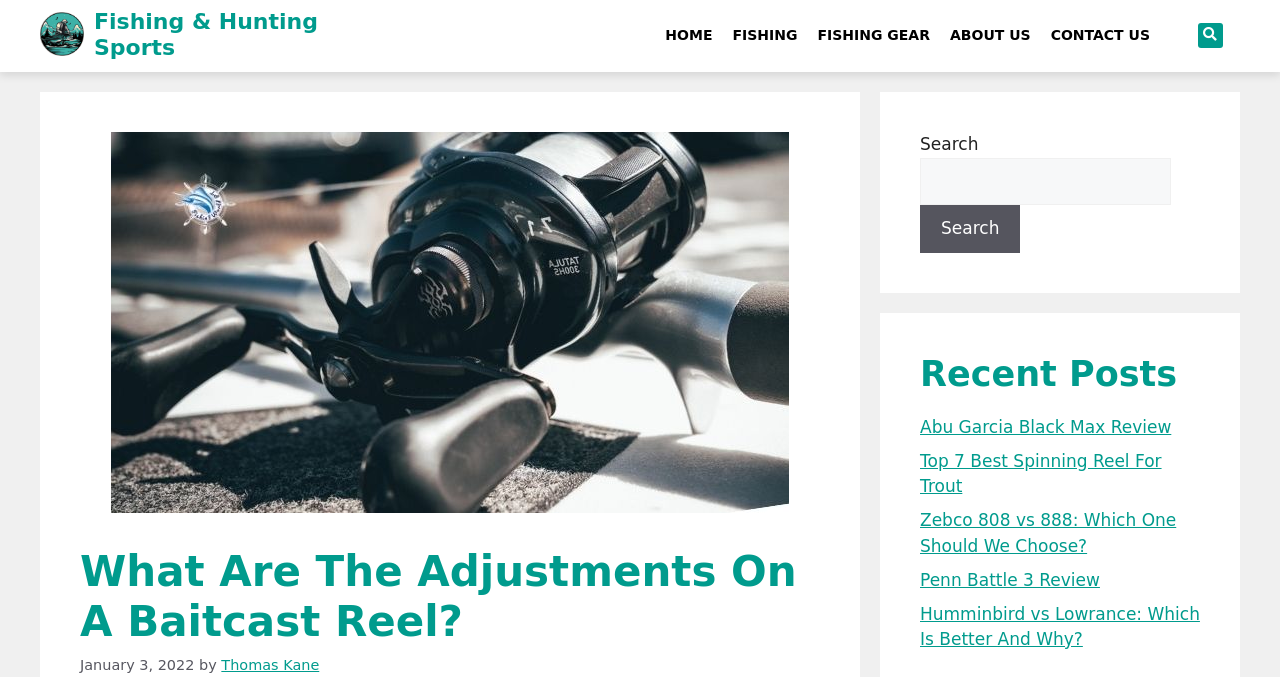Please locate and generate the primary heading on this webpage.

Fishing & Hunting Sports